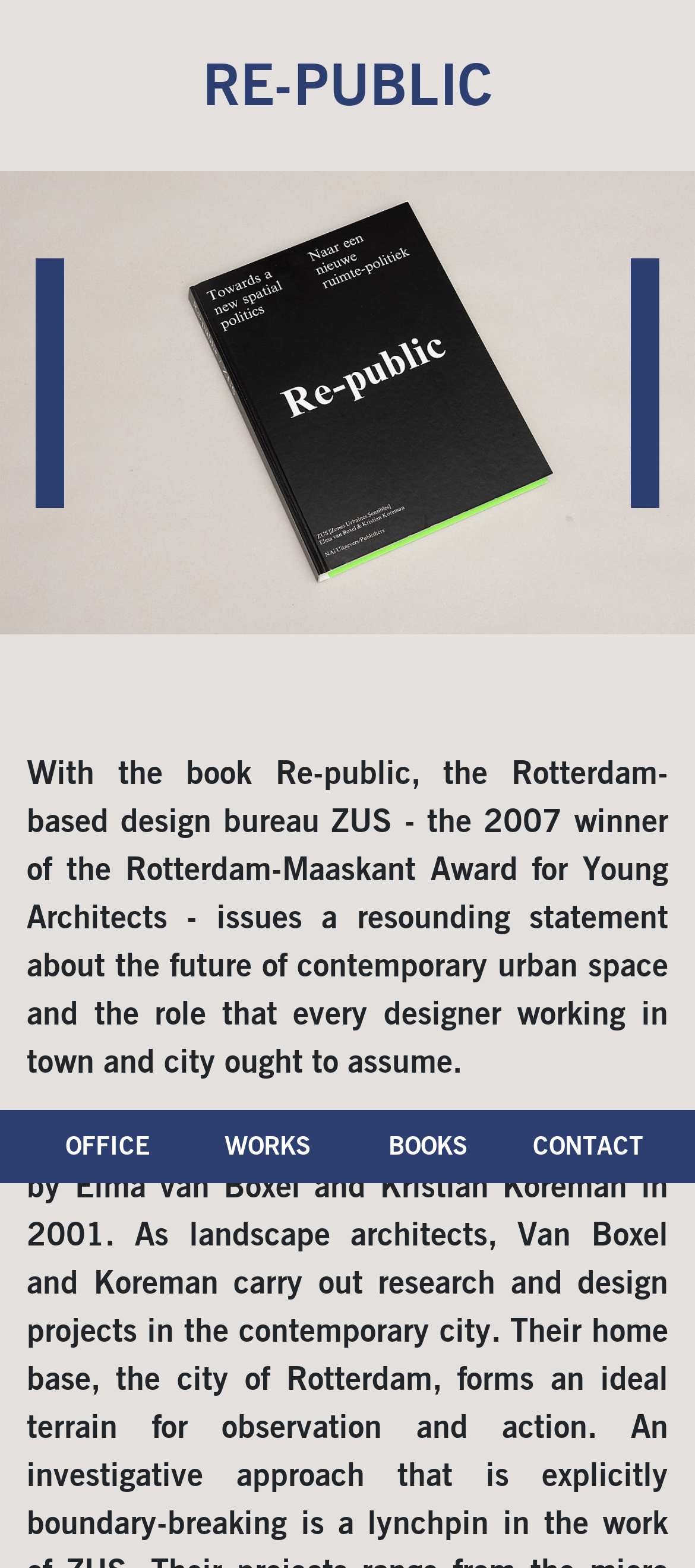What is the theme of the book Re-public?
Please provide a comprehensive answer based on the details in the screenshot.

The static text description mentions that the book Re-public 'issues a resounding statement about the future of contemporary urban space and the role that every designer working in town and city ought to assume'.